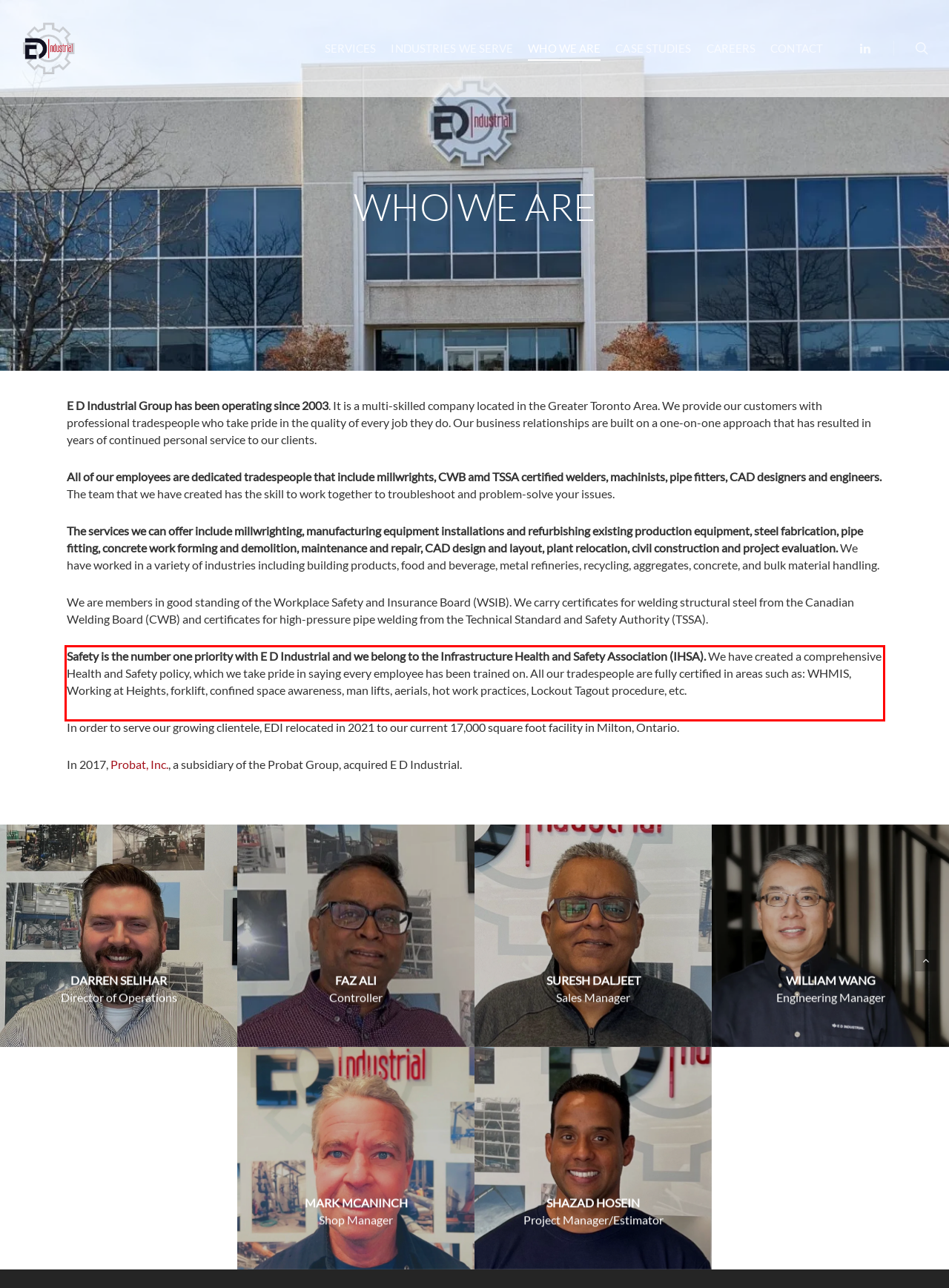Given a webpage screenshot, locate the red bounding box and extract the text content found inside it.

Safety is the number one priority with E D Industrial and we belong to the Infrastructure Health and Safety Association (IHSA). We have created a comprehensive Health and Safety policy, which we take pride in saying every employee has been trained on. All our tradespeople are fully certified in areas such as: WHMIS, Working at Heights, forklift, confined space awareness, man lifts, aerials, hot work practices, Lockout Tagout procedure, etc.